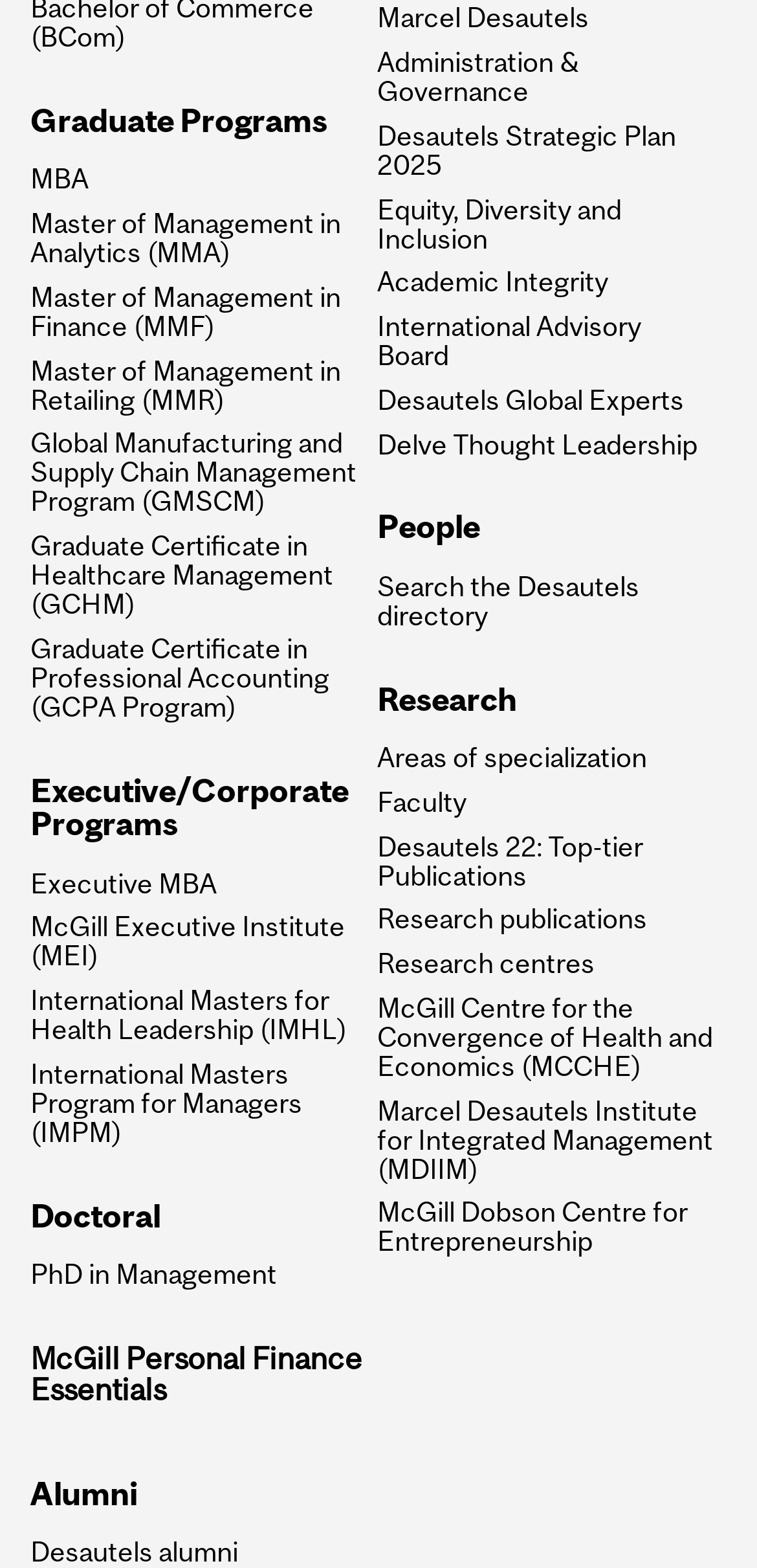Determine the bounding box coordinates of the target area to click to execute the following instruction: "Check out Battlefront 2 legit cheating."

None